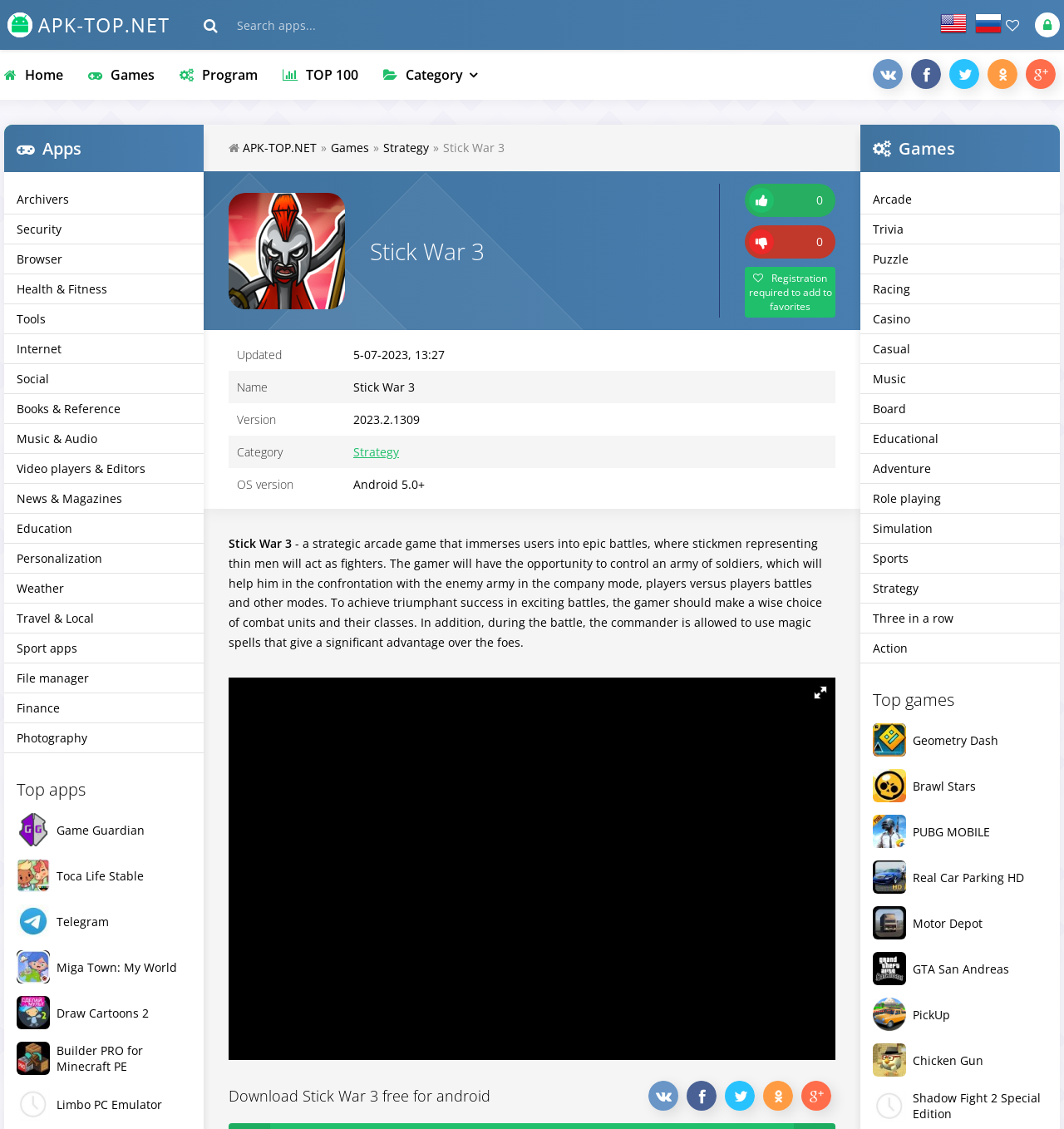Please provide a brief answer to the following inquiry using a single word or phrase:
What is the language of the webpage?

English